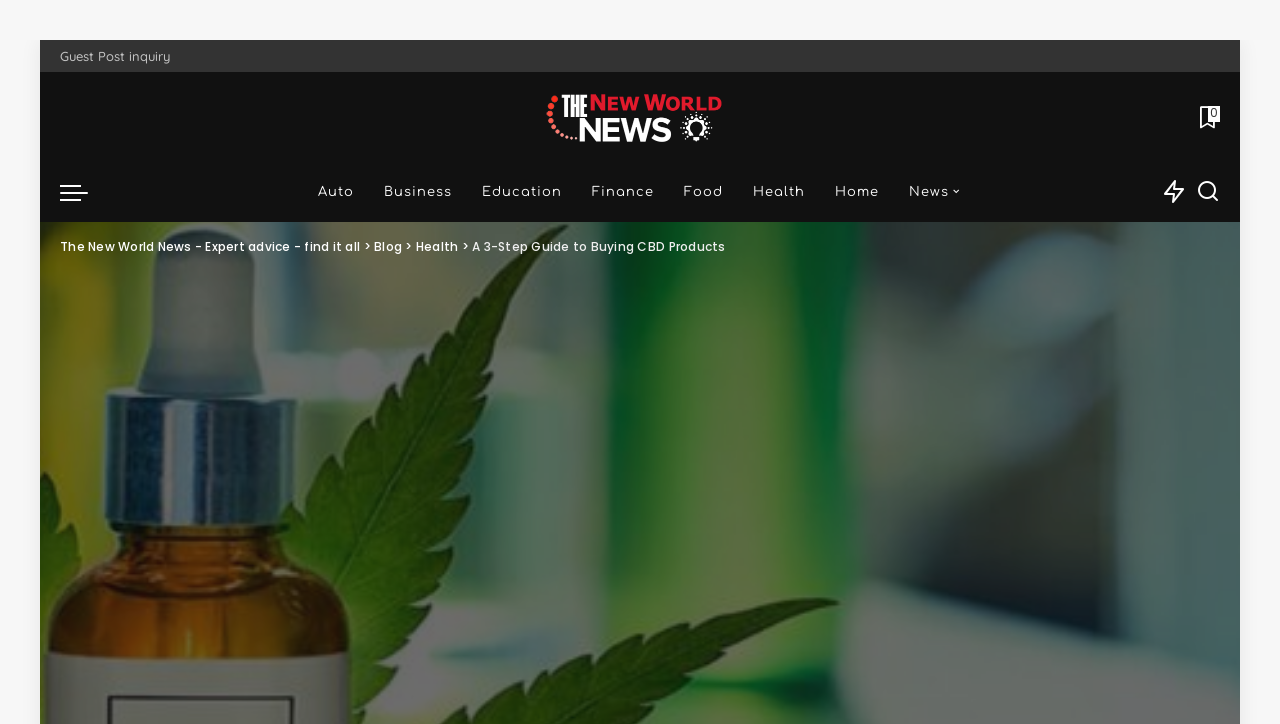Pinpoint the bounding box coordinates of the clickable element needed to complete the instruction: "Go to Bookmarks". The coordinates should be provided as four float numbers between 0 and 1: [left, top, right, bottom].

[0.934, 0.127, 0.953, 0.196]